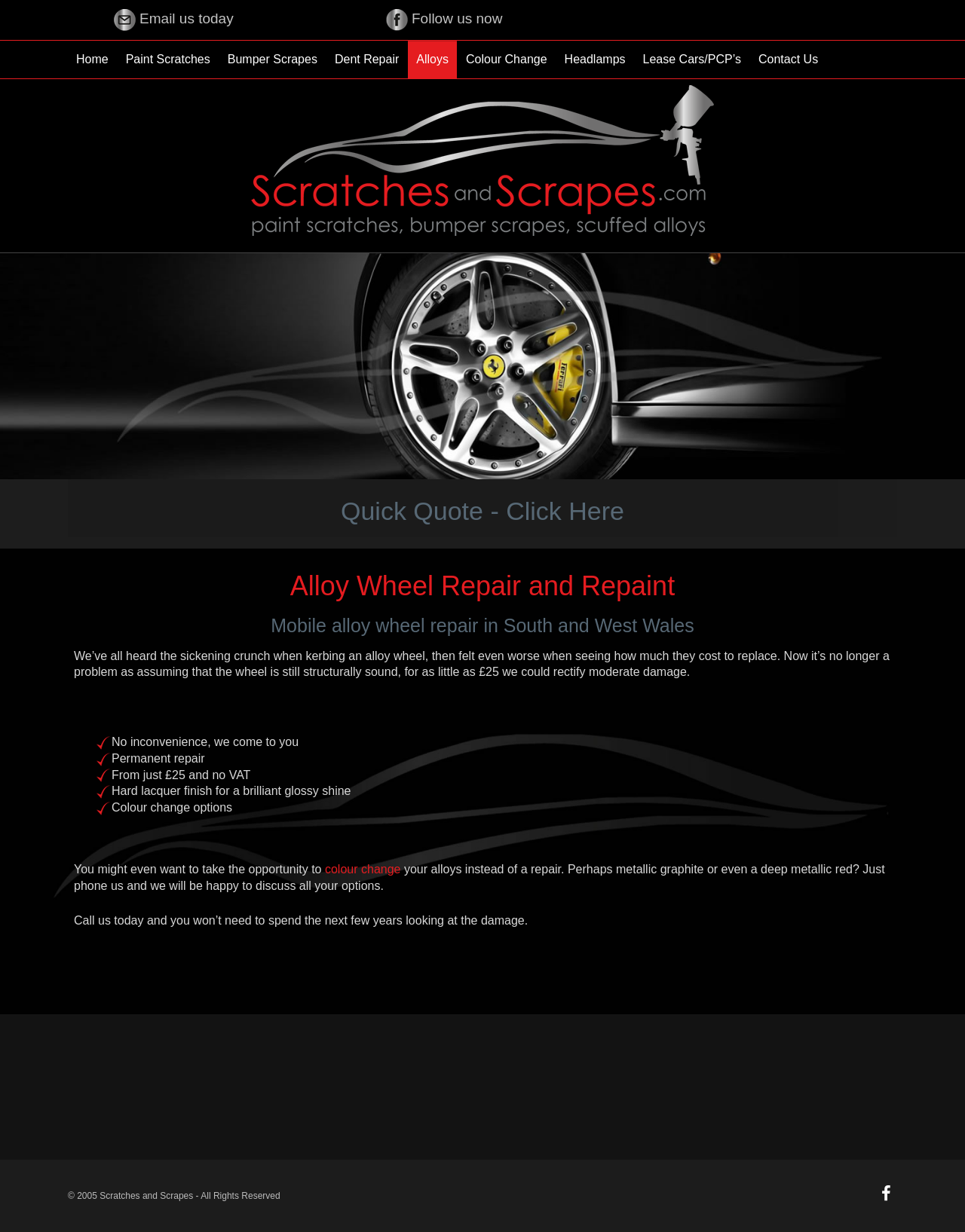Provide a comprehensive caption for the webpage.

This webpage is about alloy wheel repair and repaint services in South and West Wales. At the top, there are two images and two links to "Email us today" and "Follow us now". Below them, there is a navigation menu with links to different pages, including "Home", "Paint Scratches", "Bumper Scrapes", "Dent Repair", "Alloys", "Colour Change", "Headlamps", "Lease Cars/PCP’s", and "Contact Us".

On the left side, there is a large image related to mobile car body repair and alloys. Next to it, there is a "Quick Quote" section with a heading, a form to fill out, and a button to submit the quote. The form includes fields for name, email, contact number, work required, and an optional file upload.

On the right side, there is a section about alloy wheel repair and repaint services. It includes several headings, paragraphs of text, and a few bullet points highlighting the benefits of the service, such as no inconvenience, permanent repair, and a hard lacquer finish. There is also a mention of colour change options and a call to action to contact them.

At the bottom, there is a table with several columns and rows, listing various services offered, including paint scratches, bumper scrapes, scuffed alloys, colour coding, alloy colour changes, headlamp restoration, guaranteed repairs, all makes, no VAT, and 7 days a week service. Below the table, there is a small image and a copyright notice. On the bottom right, there is a social media link.